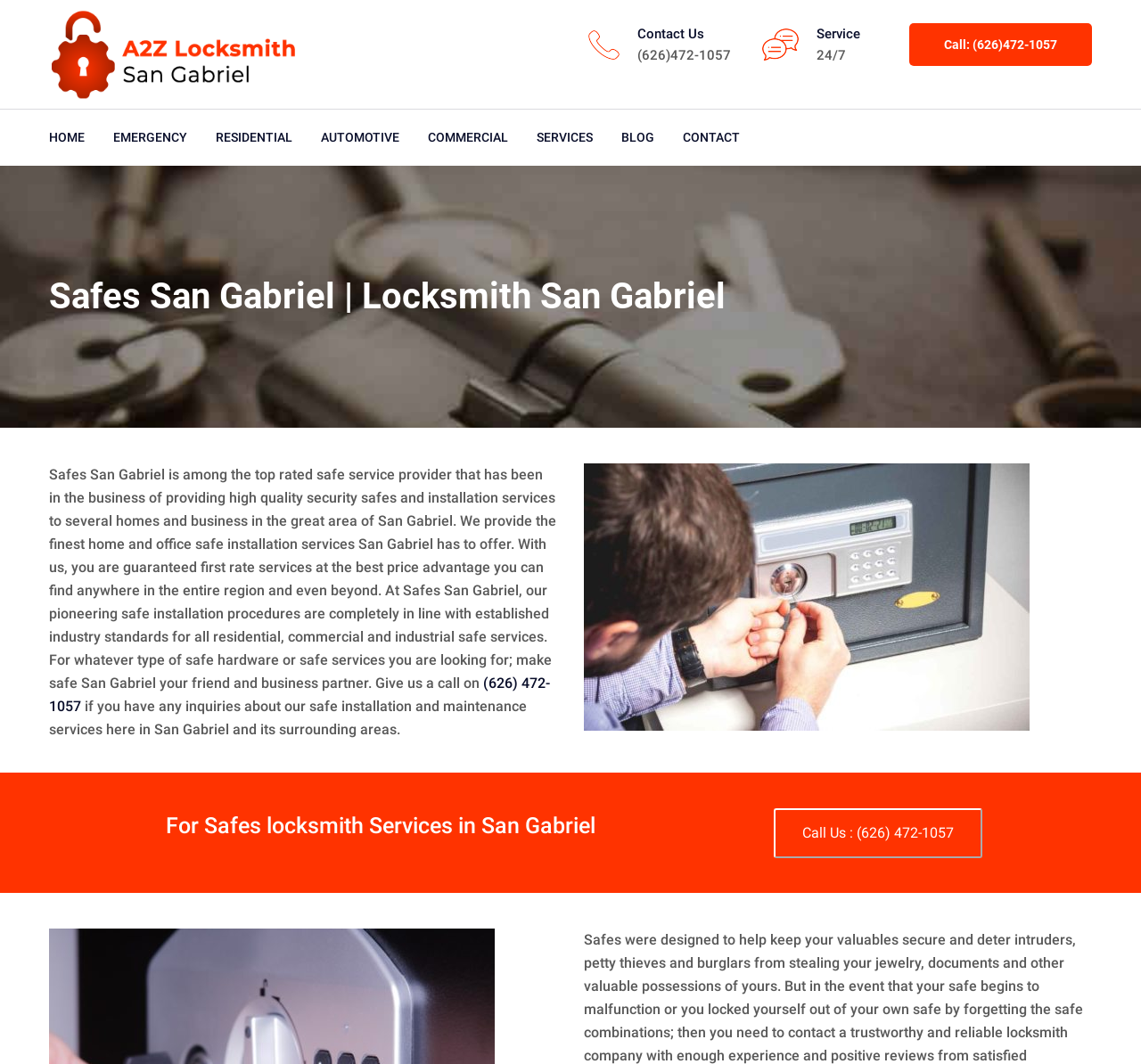What type of services does the locksmith provide?
Examine the image and give a concise answer in one word or a short phrase.

Safe installation and maintenance